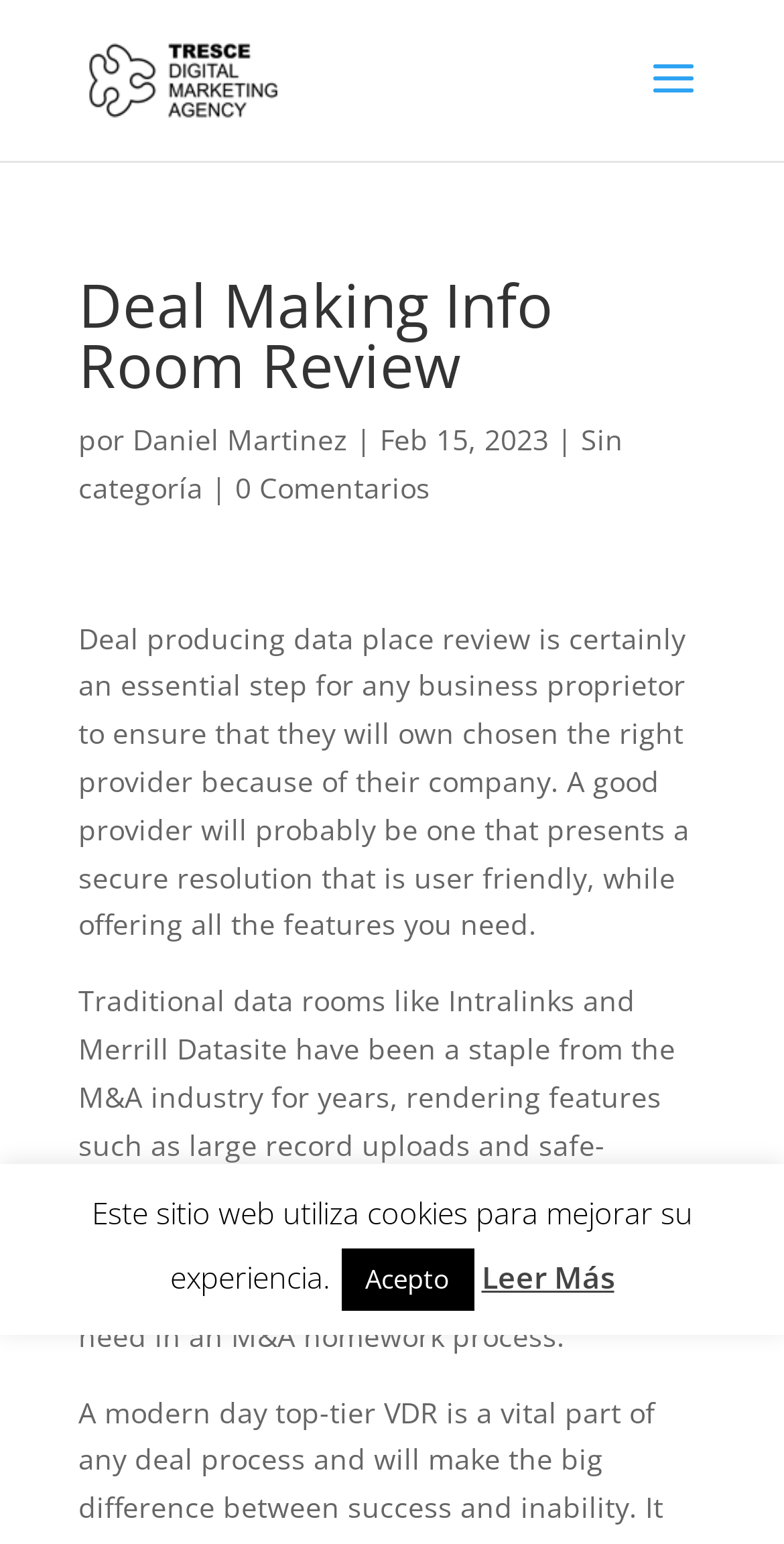Provide a single word or phrase to answer the given question: 
What features do traditional data rooms offer?

Large file uploads, secure communication, and audit trails